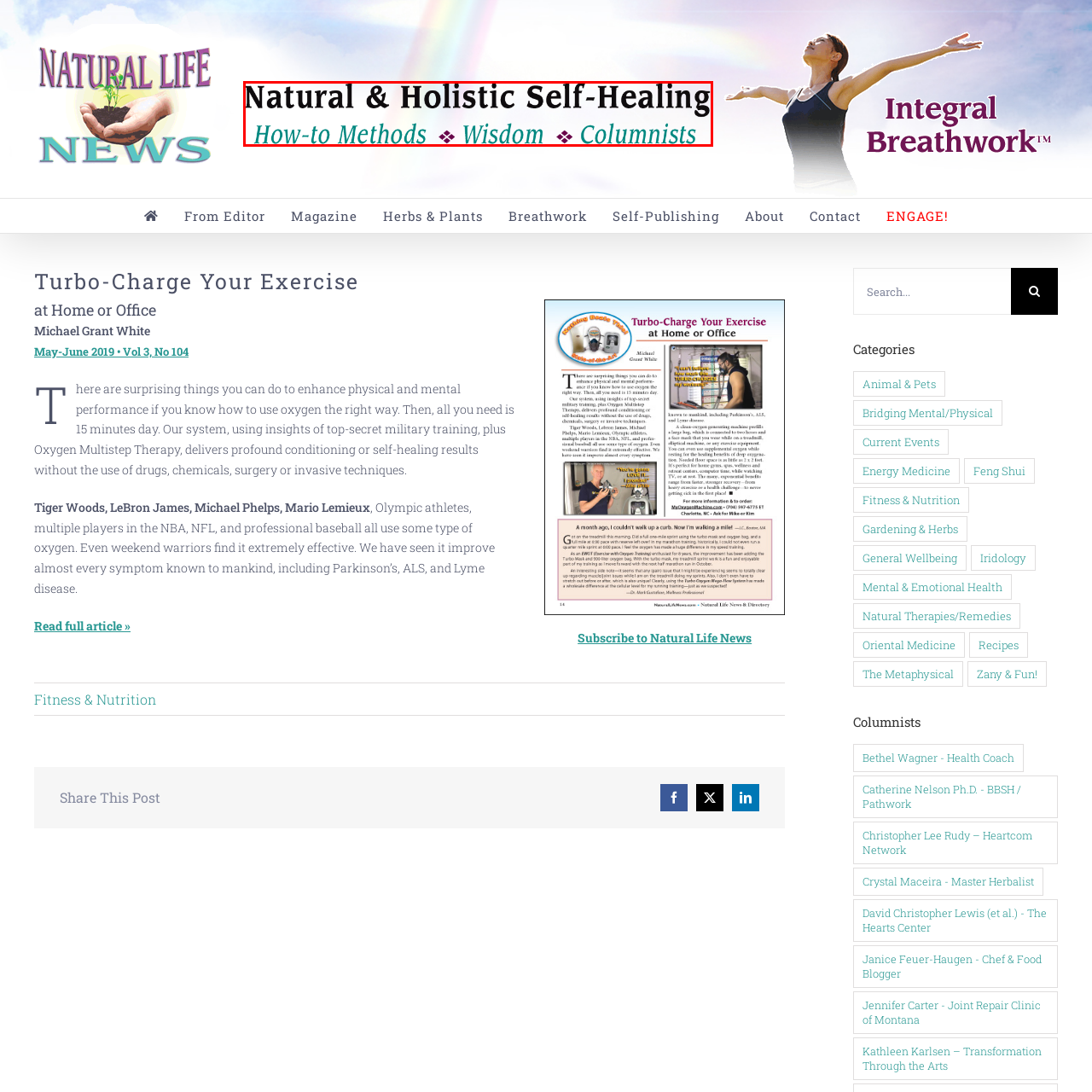How many key categories are highlighted below the main title?
Check the image enclosed by the red bounding box and reply to the question using a single word or phrase.

Three